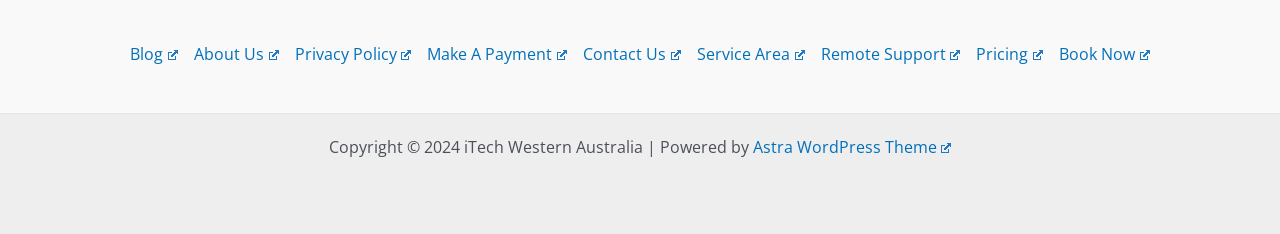What is the position of the 'About Us' link in the site navigation?
Please answer the question with a single word or phrase, referencing the image.

Second